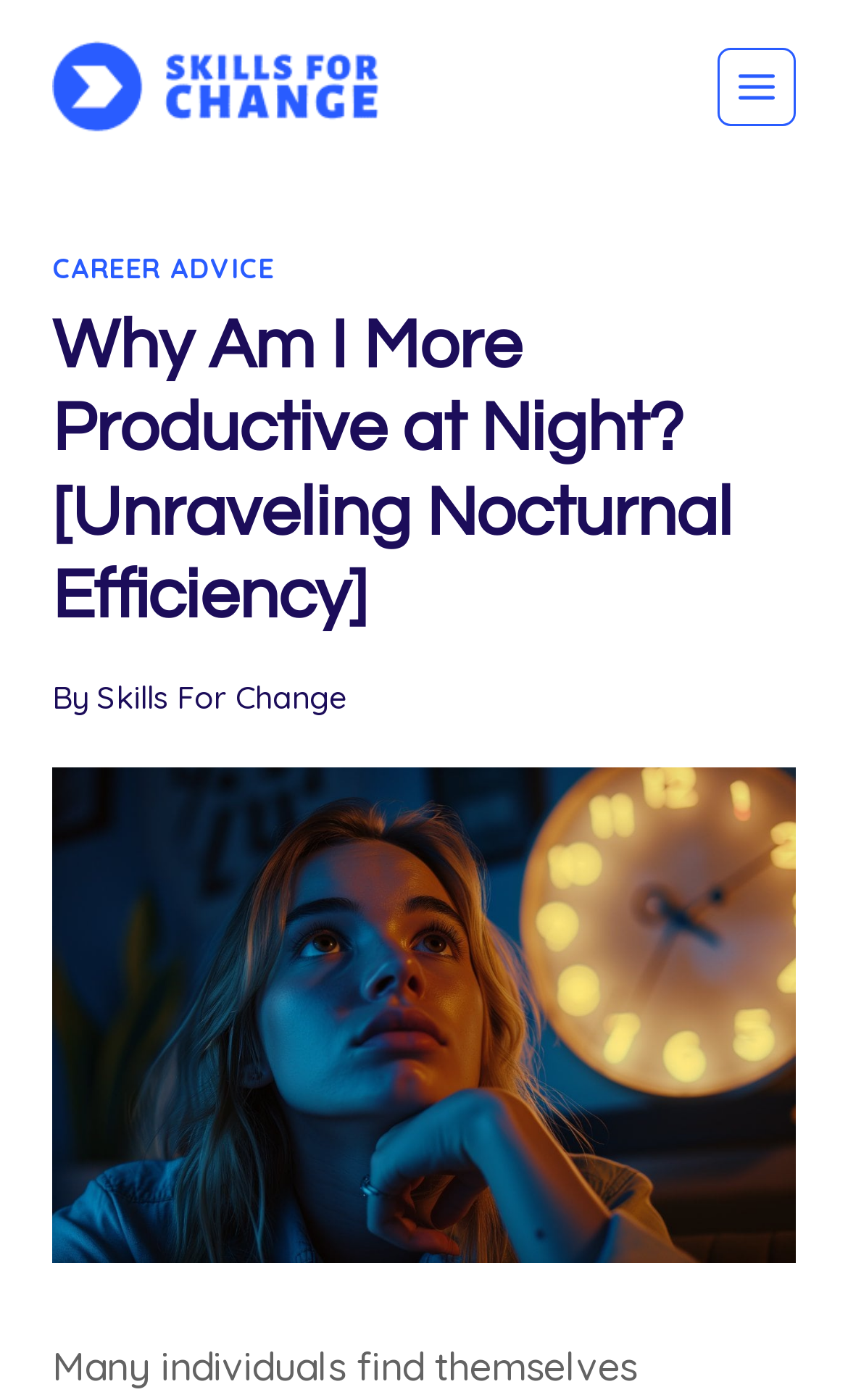Refer to the element description alt="SkillsForChange.com" and identify the corresponding bounding box in the screenshot. Format the coordinates as (top-left x, top-left y, bottom-right x, bottom-right y) with values in the range of 0 to 1.

[0.062, 0.016, 0.446, 0.109]